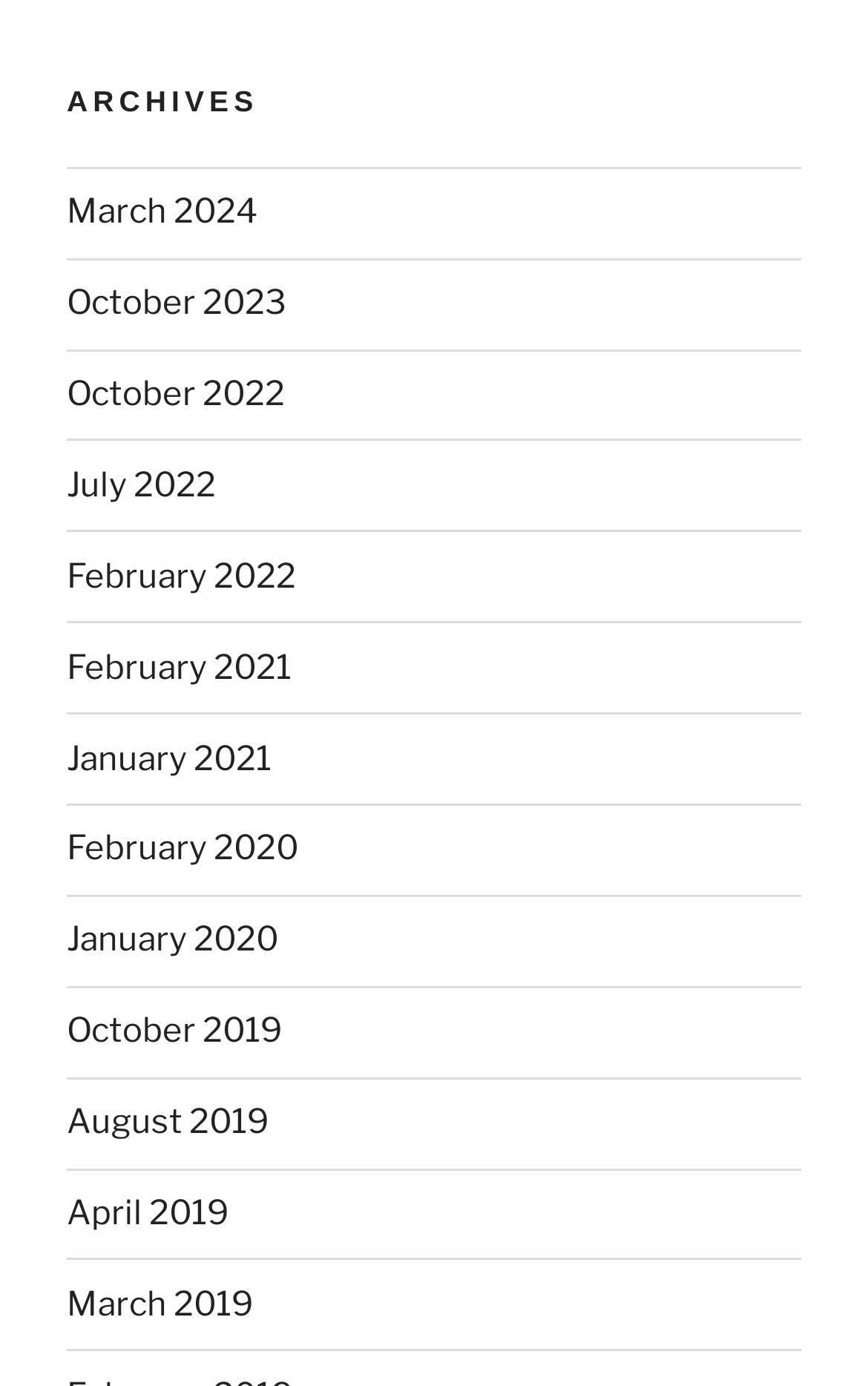Find the bounding box coordinates of the area to click in order to follow the instruction: "view March 2024 archives".

[0.077, 0.138, 0.297, 0.167]